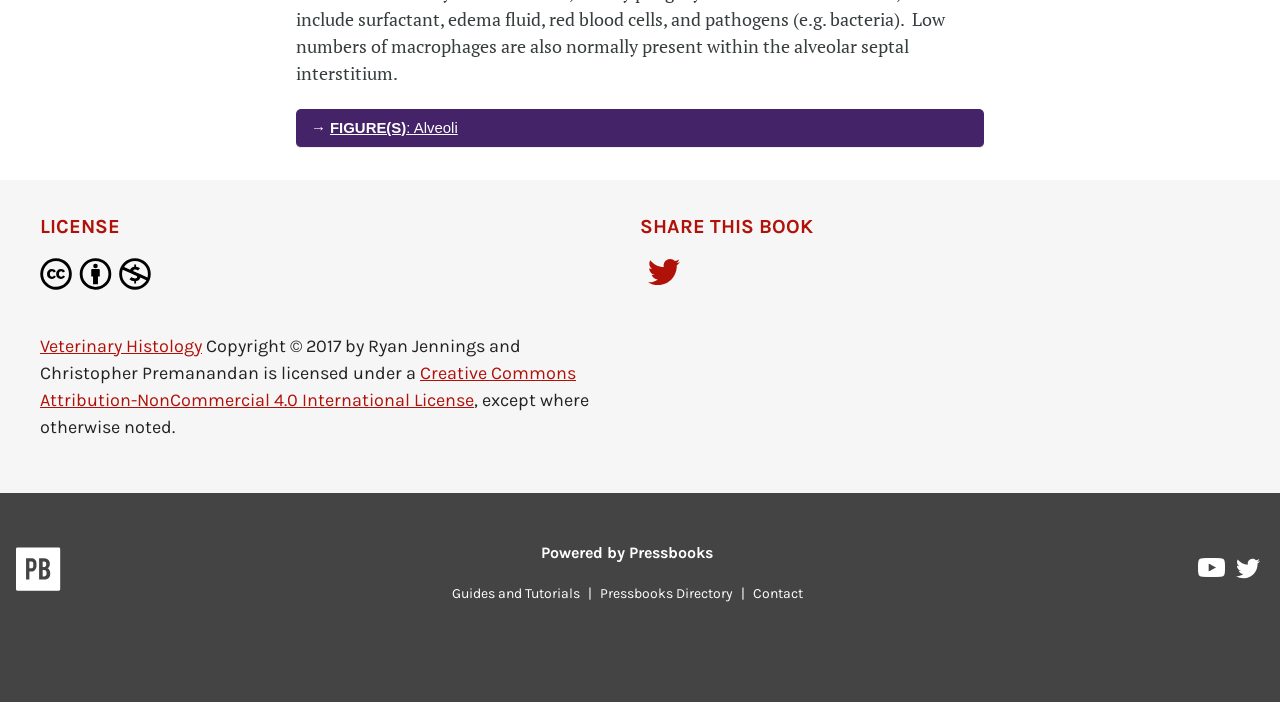Kindly determine the bounding box coordinates for the clickable area to achieve the given instruction: "Contact Pressbooks".

[0.582, 0.833, 0.633, 0.857]